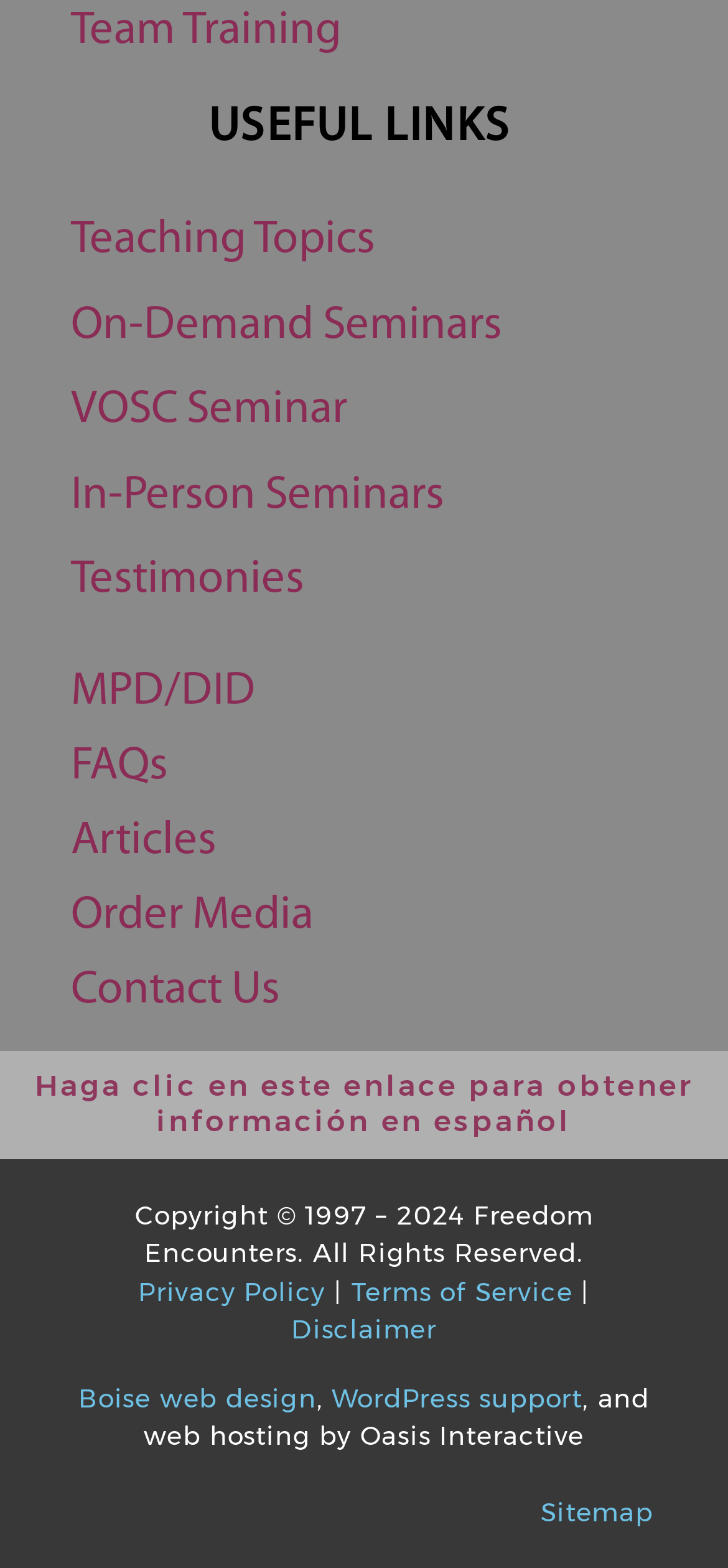Based on the element description "Order Media", predict the bounding box coordinates of the UI element.

[0.098, 0.564, 0.891, 0.606]